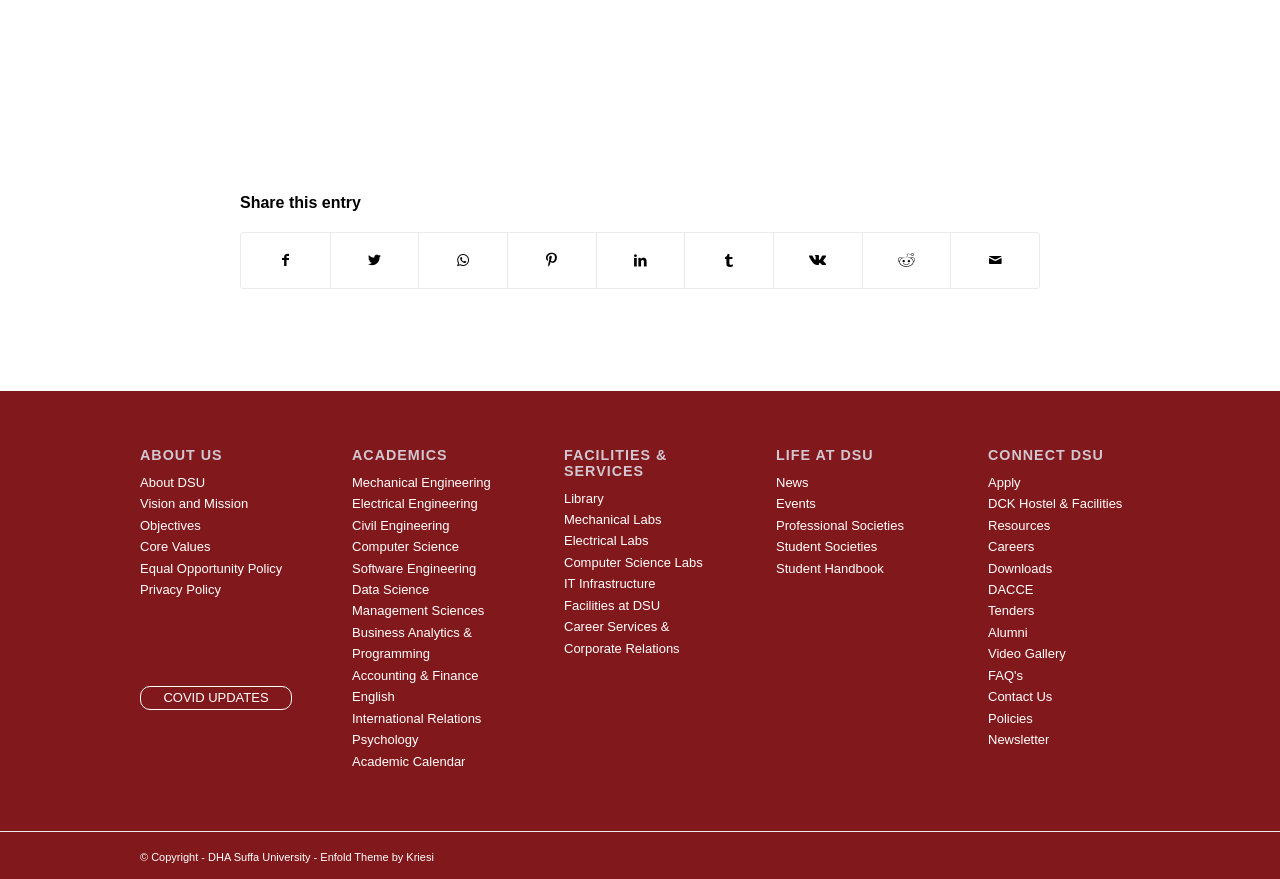From the screenshot, find the bounding box of the UI element matching this description: "Stephen Mrozik, LMFT". Supply the bounding box coordinates in the form [left, top, right, bottom], each a float between 0 and 1.

None